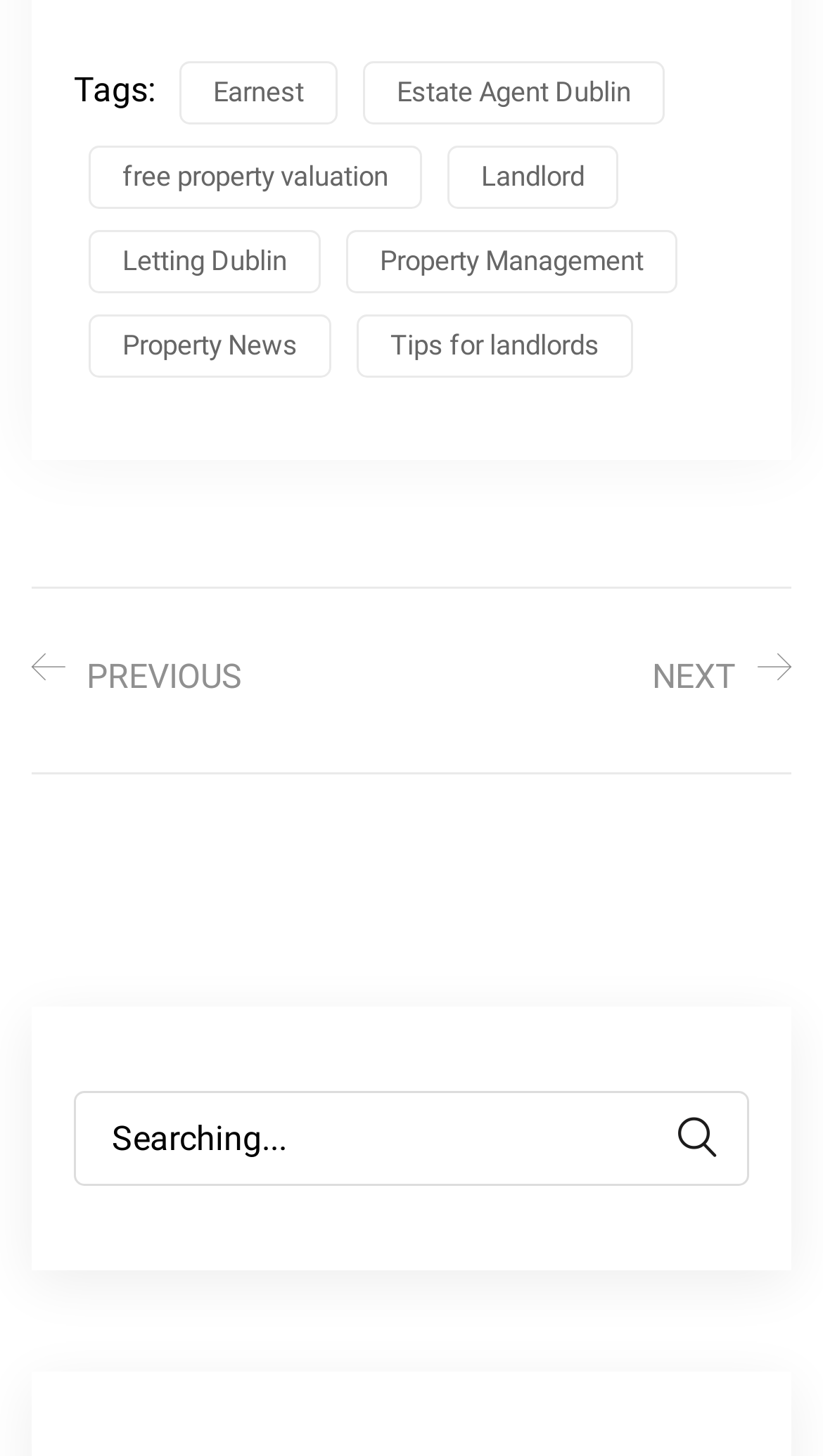How many links are there in the top section?
Answer with a single word or phrase by referring to the visual content.

5